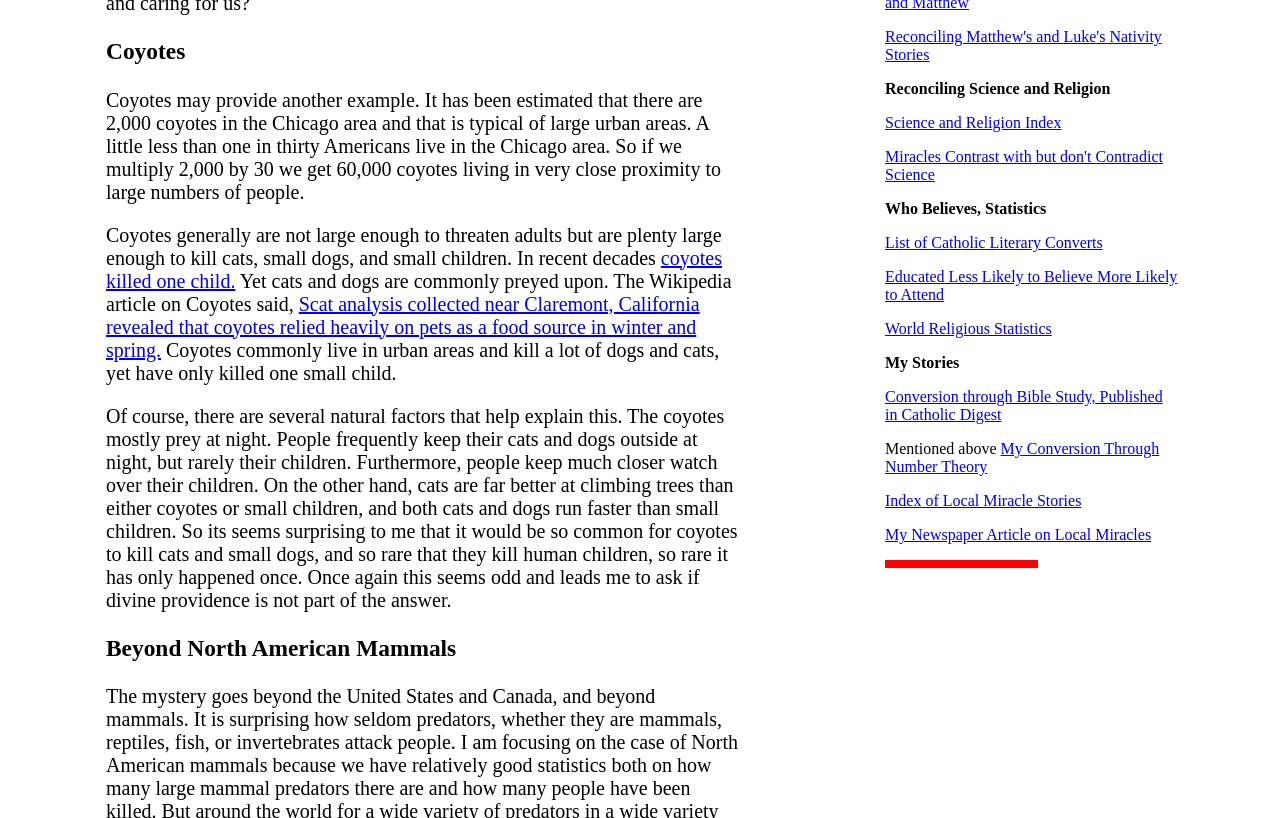Determine the bounding box coordinates for the HTML element mentioned in the following description: "My Conversion Through Number Theory". The coordinates should be a list of four floats ranging from 0 to 1, represented as [left, top, right, bottom].

[0.691, 0.538, 0.906, 0.581]